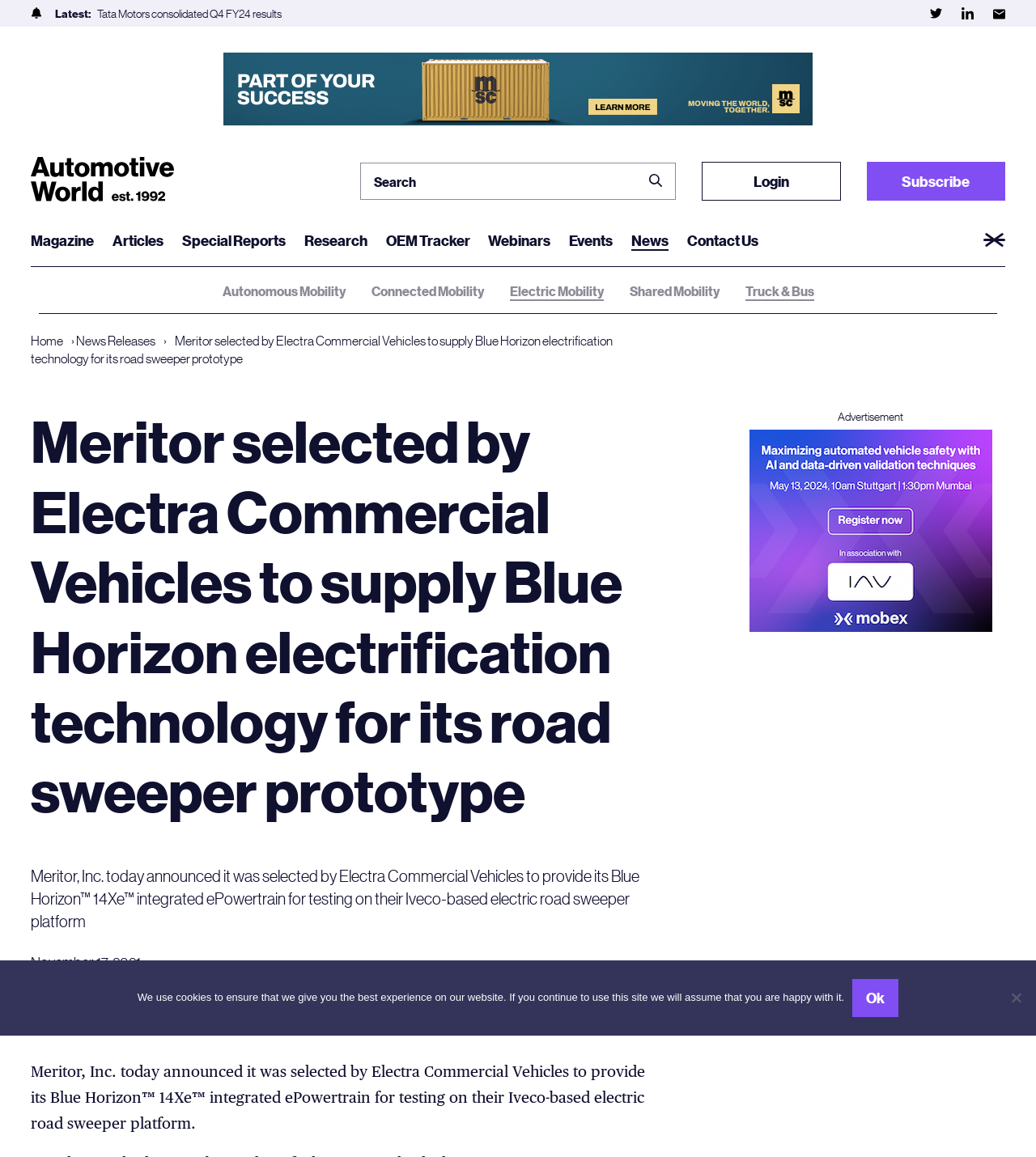What is the name of the technology being provided by Meritor?
Provide a detailed answer to the question, using the image to inform your response.

I found this answer by reading the text in the main content area of the webpage, which mentions 'Blue Horizon™ 14Xe™ integrated ePowertrain' as the technology being provided by Meritor.